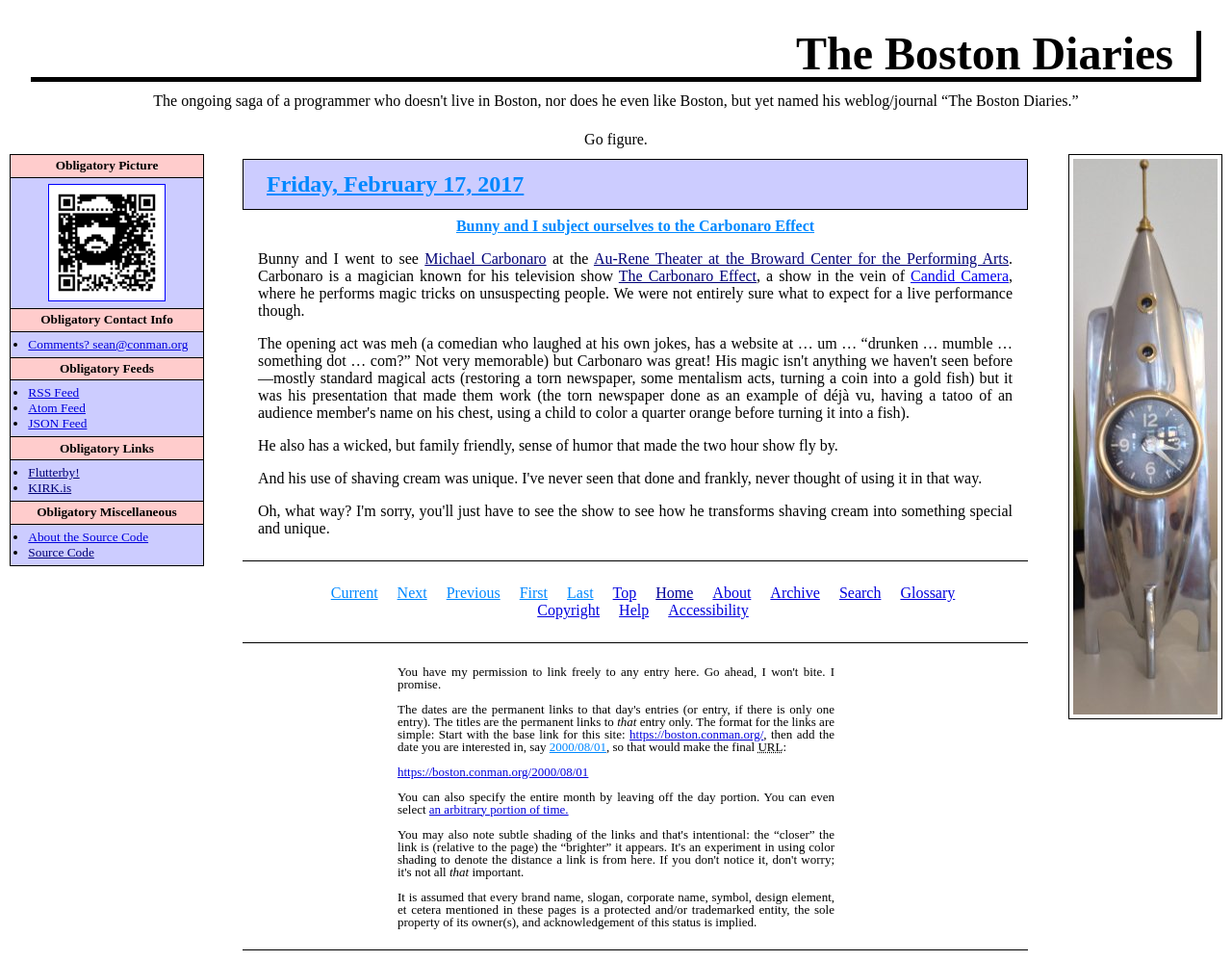By analyzing the image, answer the following question with a detailed response: What type of humor does Michael Carbonaro have?

The article states that 'He also has a wicked, but family friendly, sense of humor that made the two hour show fly by.' This indicates that Michael Carbonaro's sense of humor is wicked, but still suitable for families.